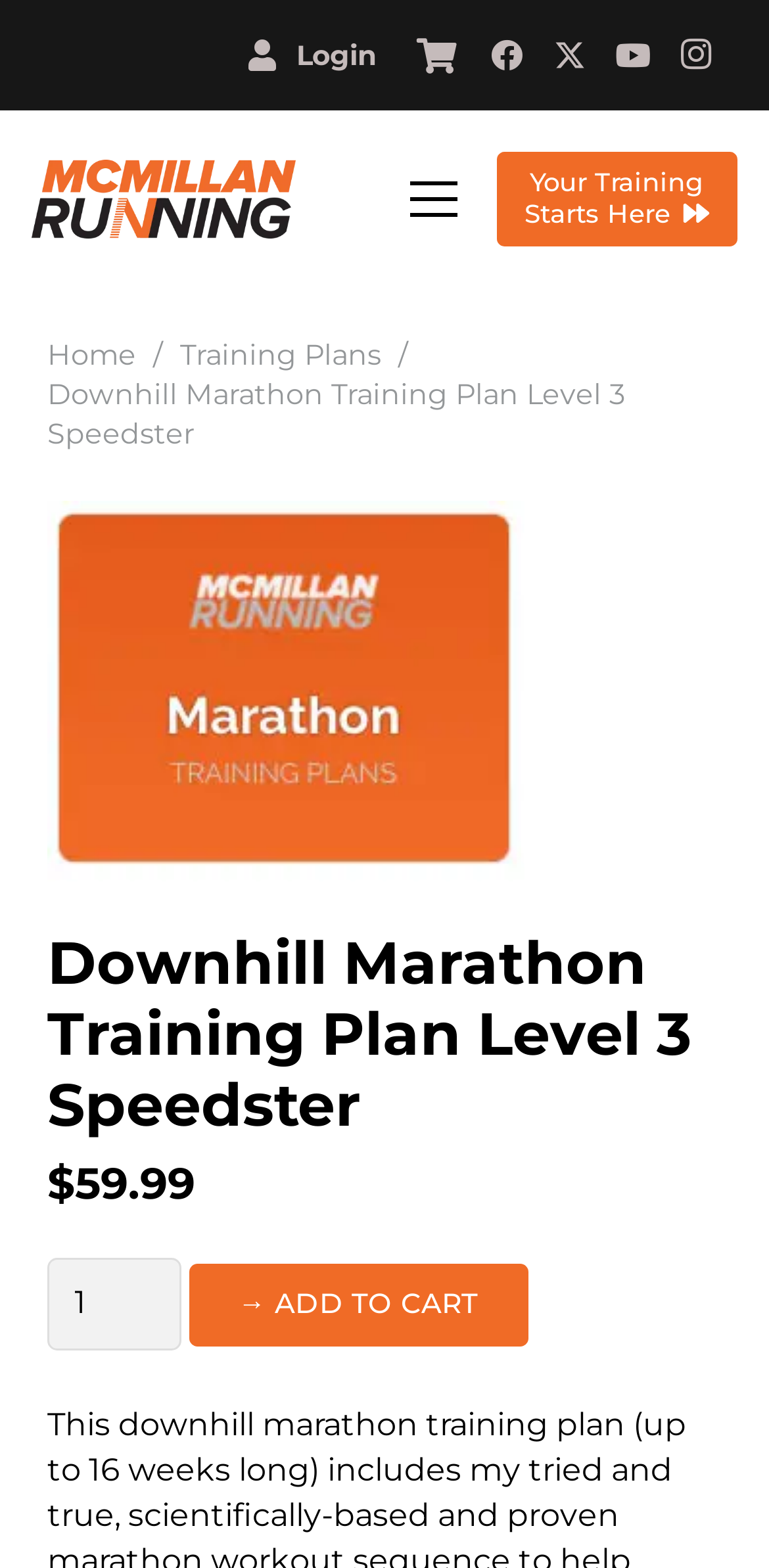Predict the bounding box coordinates of the UI element that matches this description: "aria-label="YouTube" title="YouTube"". The coordinates should be in the format [left, top, right, bottom] with each value between 0 and 1.

[0.782, 0.015, 0.864, 0.055]